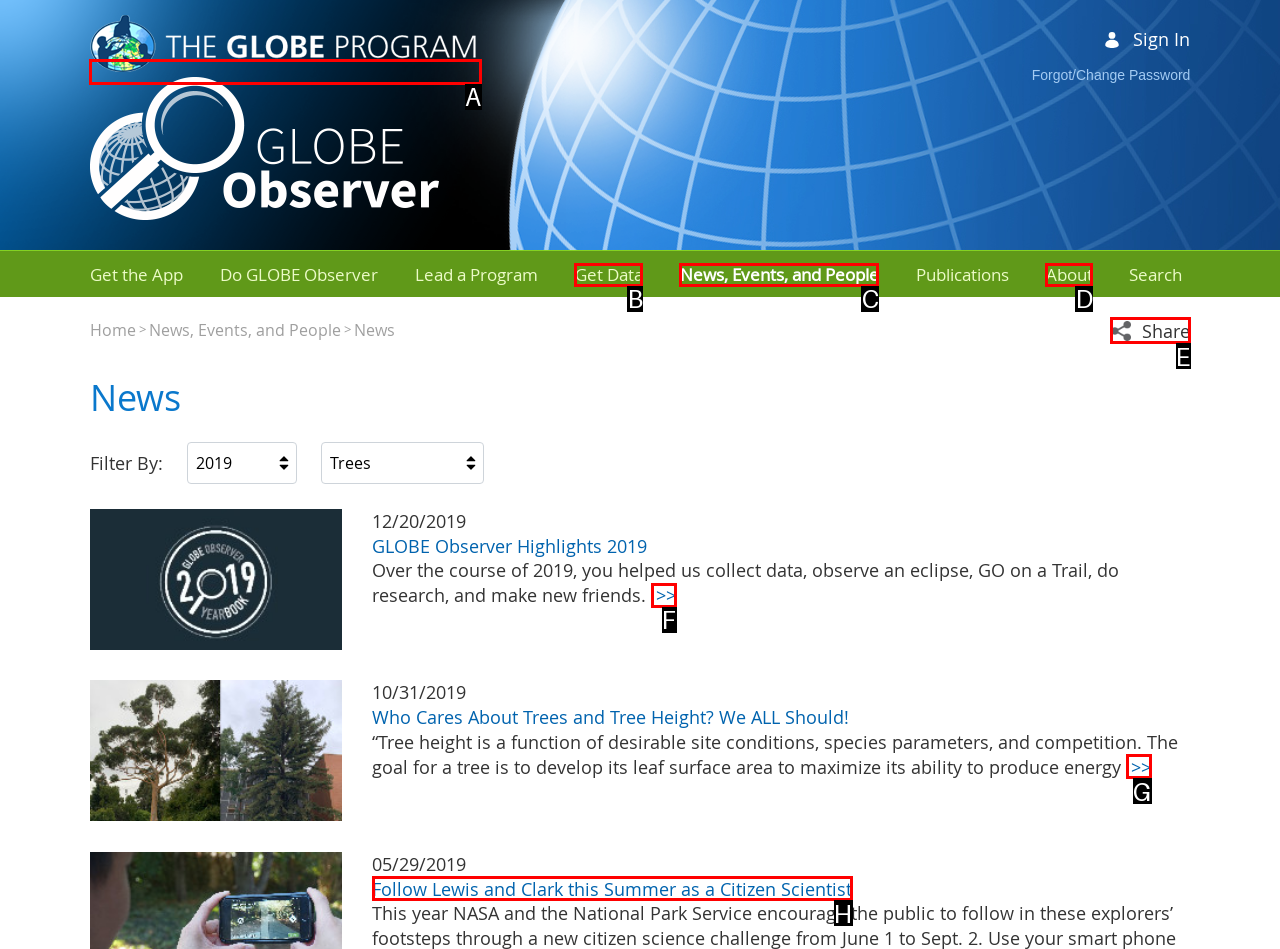Which lettered option should be clicked to achieve the task: Click the Globe Logo? Choose from the given choices.

A